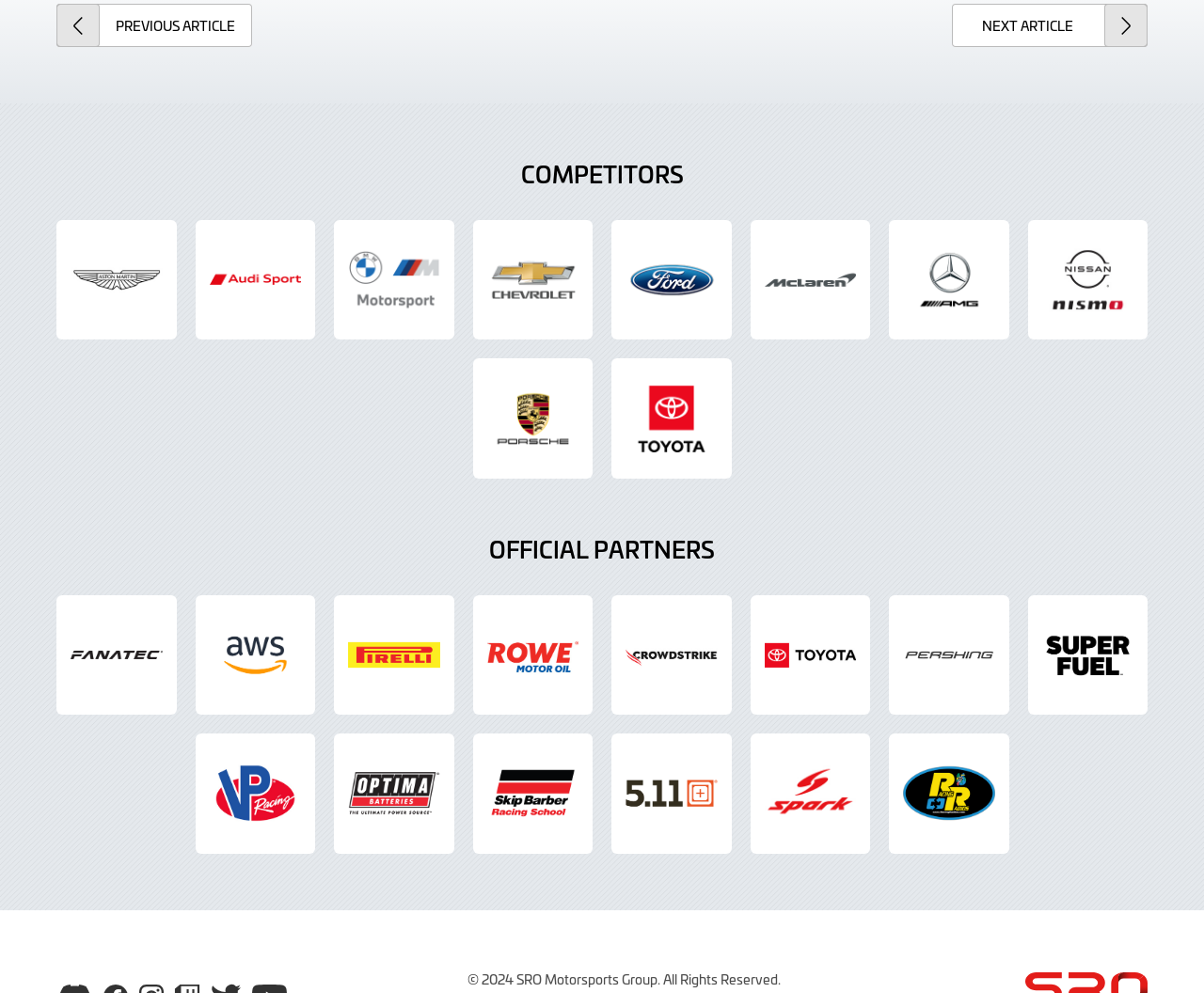Using the information in the image, could you please answer the following question in detail:
How many official partners are listed?

The number of official partners listed can be determined by counting the number of links under the 'OFFICIAL PARTNERS' heading, which are 11 in total.